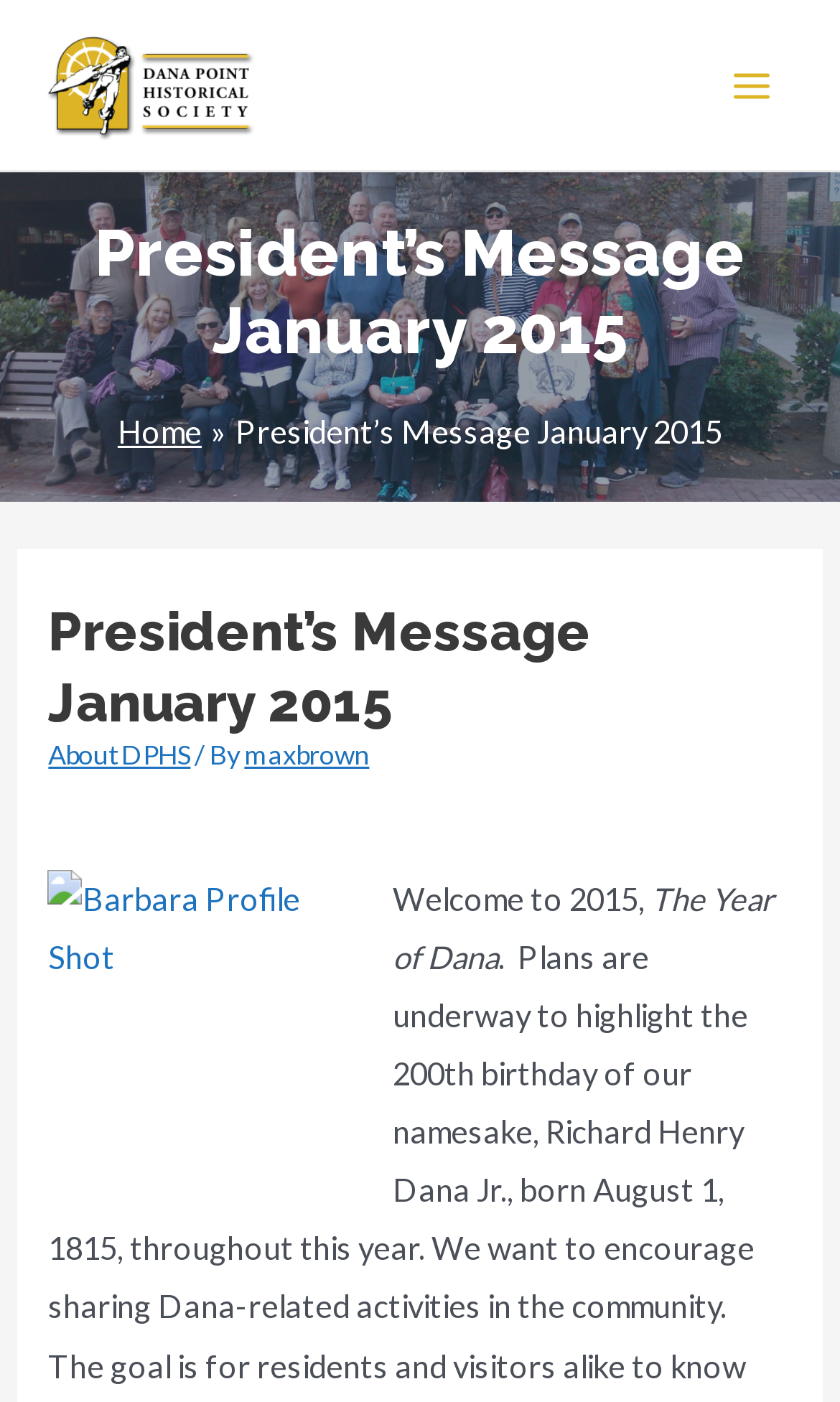What is the name of the historical society?
Please give a detailed and elaborate answer to the question based on the image.

The name of the historical society can be inferred from the link 'Dana Point Historical Society' at the top of the webpage, which is also the title of the webpage.